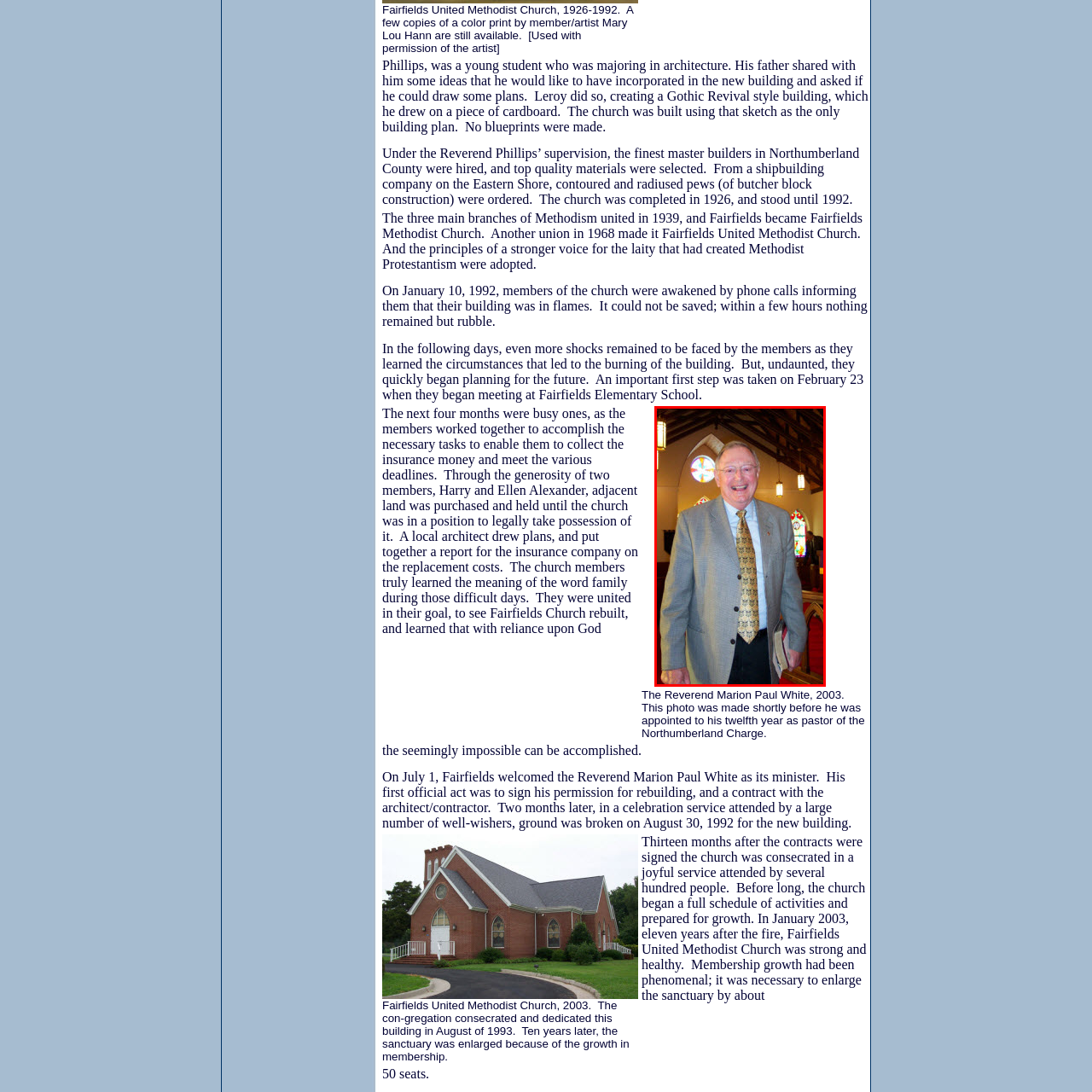Give a detailed account of the picture within the red bounded area.

The image features Reverend Marion Paul White, smiling warmly as he stands inside a church setting. Dressed in a light gray suit with a patterned tie, he exudes a welcoming demeanor. The background showcases the church's architecture, including stained glass windows that add colorful accents to the scene. Reverend White is known for his extensive service, having been appointed to his twelfth year as pastor of the Northumberland Charge in 2003. This image captures a moment of joy and connection within the community, reflecting the church's resilience and commitment to rebuilding after a devastating fire in 1992.